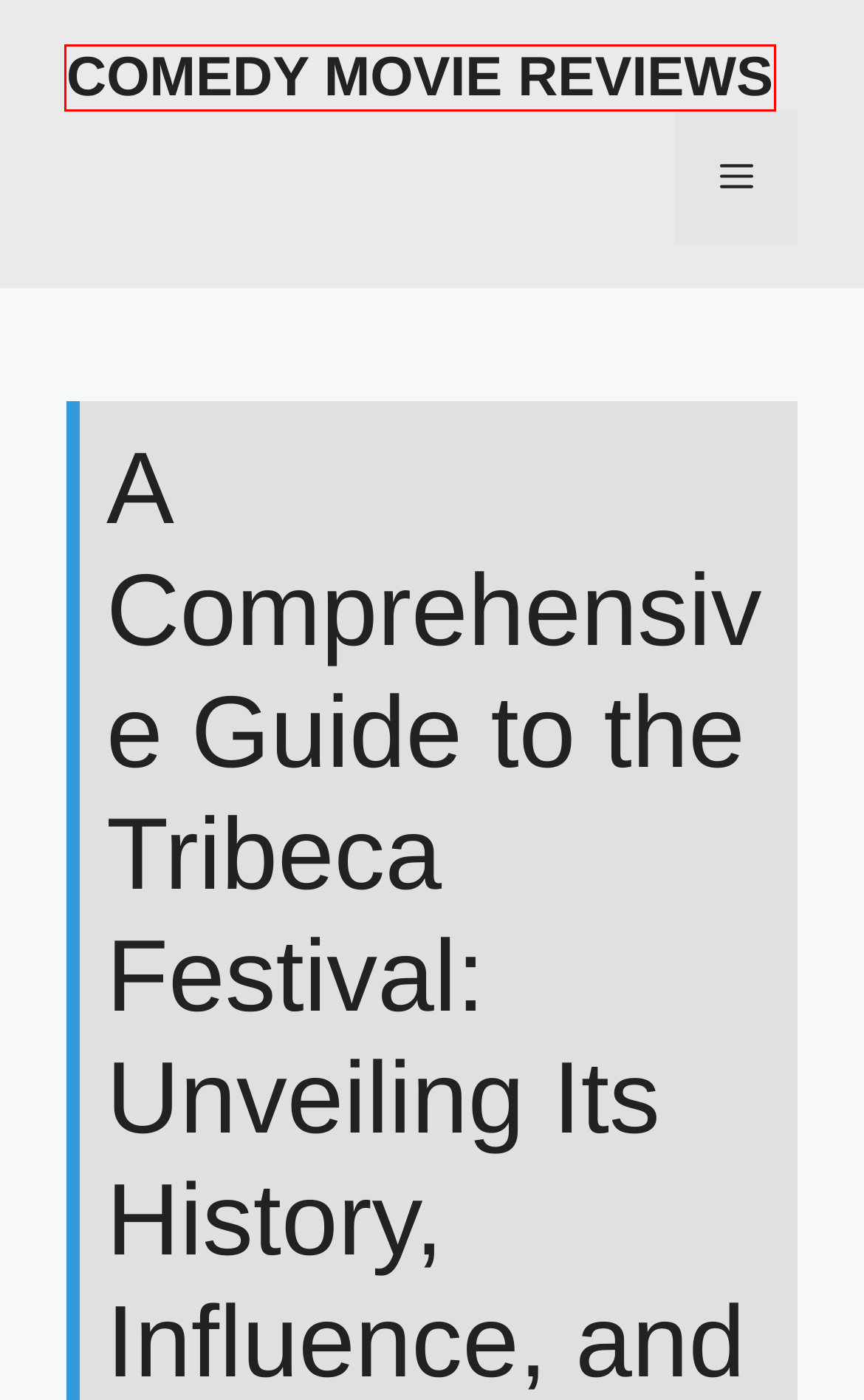A screenshot of a webpage is given with a red bounding box around a UI element. Choose the description that best matches the new webpage shown after clicking the element within the red bounding box. Here are the candidates:
A. Blog Tool, Publishing Platform, and CMS – WordPress.org
B. Movie Schedule - Comedy Movie Reviews
C. Blog - Comedy Movie Reviews
D. IMAX Movie - Comedy Movie Reviews
E. John Wick - Comedy Movie Reviews
F. Yes Man - Comedy Movie Reviews
G. Comedy Movie Reviews - Welcome to Comedy Movie Reviews
H. themaskwash.com - Comedy Movie Reviews

G